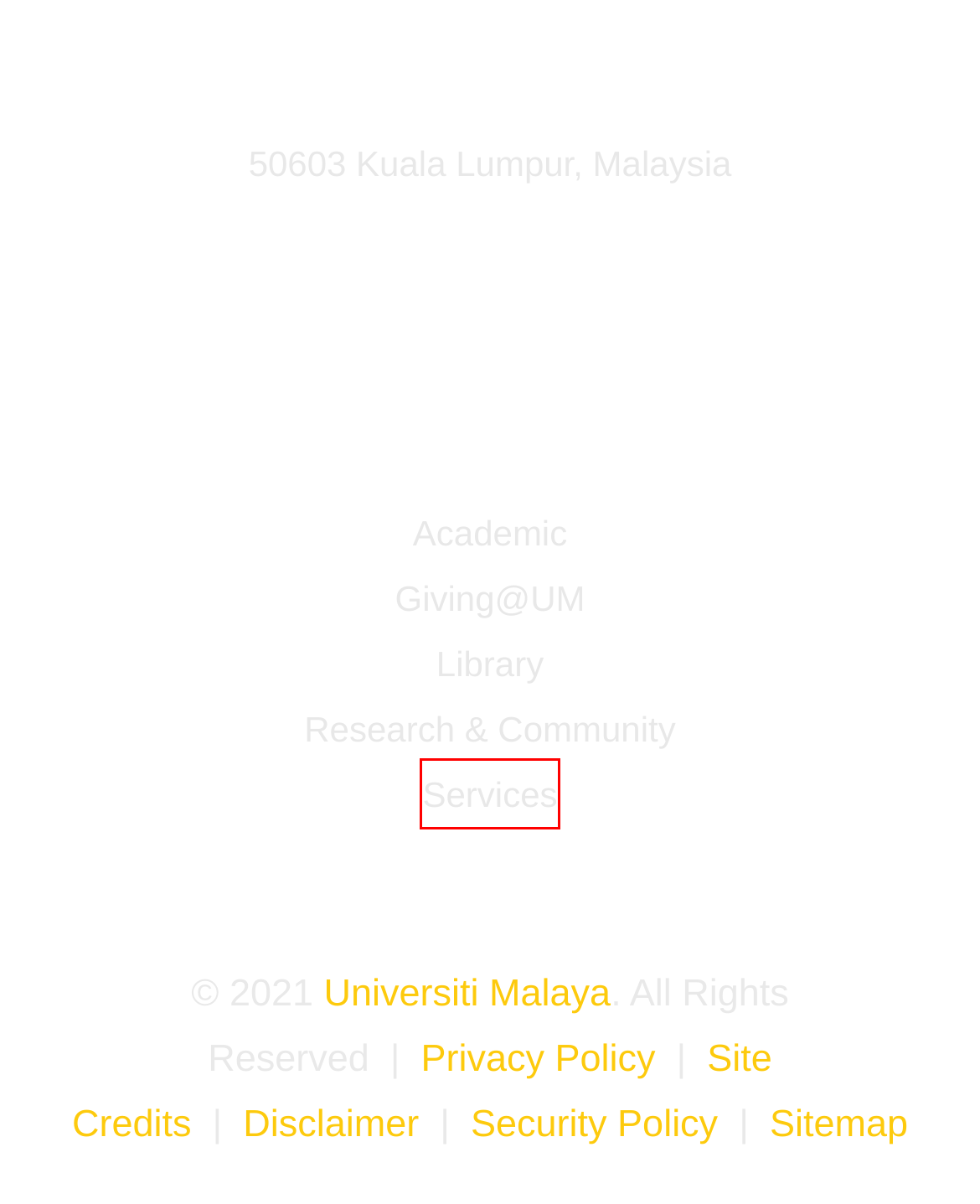You are provided with a screenshot of a webpage where a red rectangle bounding box surrounds an element. Choose the description that best matches the new webpage after clicking the element in the red bounding box. Here are the choices:
A. UM Academic & International
B. UM Career Portal
C. Vision & Mission
D. Welcome to Universiti Malaya
E. UMResearch | Universiti Malaya Research
F. UM Fact Sheet
G. University of Malaya Endowment Fund (UMEF)
H. UM Services

H